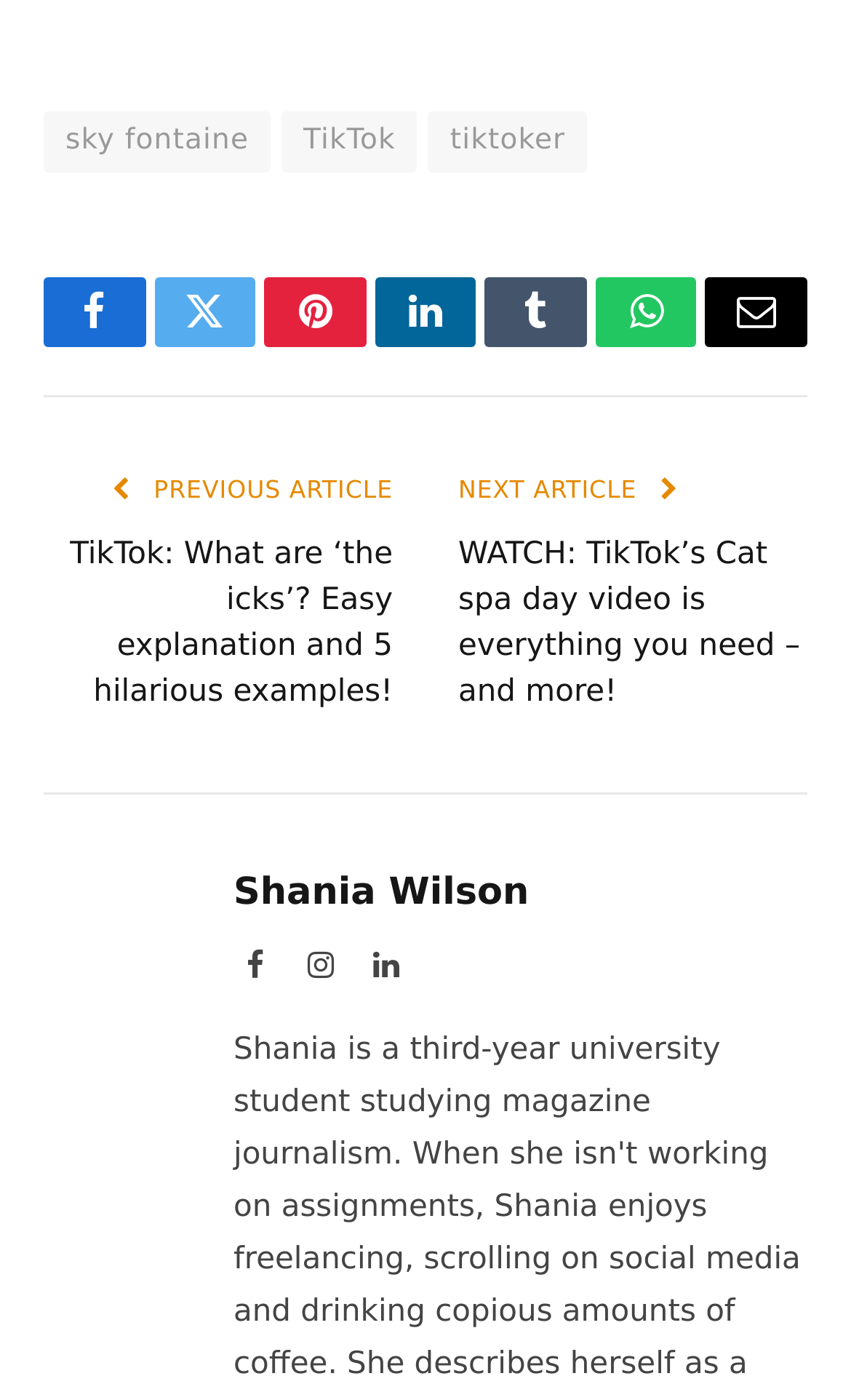Please use the details from the image to answer the following question comprehensively:
What is the name of the author of the article?

I found a link with the text 'Shania Wilson' which is likely the author of the article.